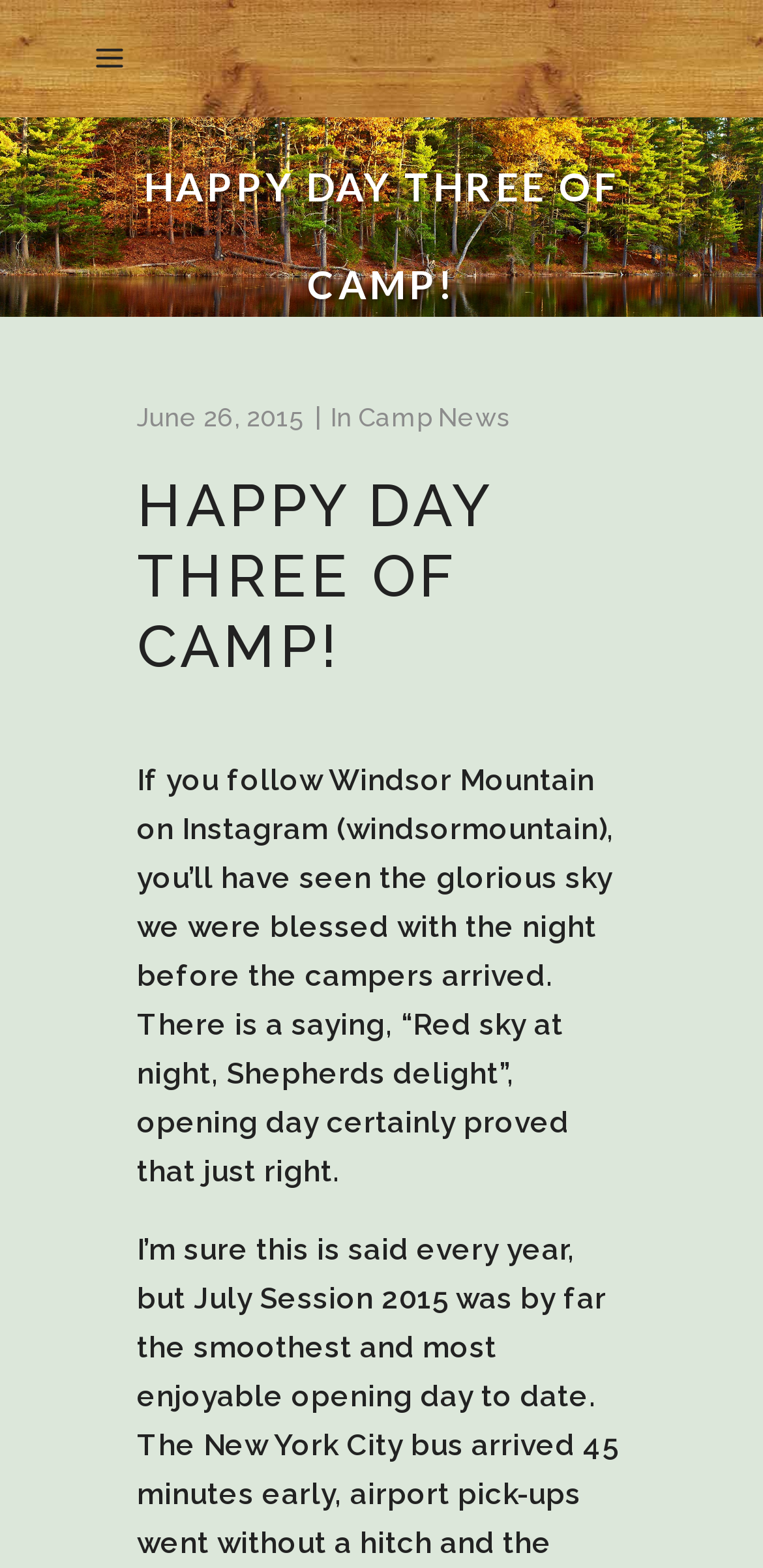Please find the bounding box for the following UI element description. Provide the coordinates in (top-left x, top-left y, bottom-right x, bottom-right y) format, with values between 0 and 1: Camp News

[0.469, 0.256, 0.667, 0.275]